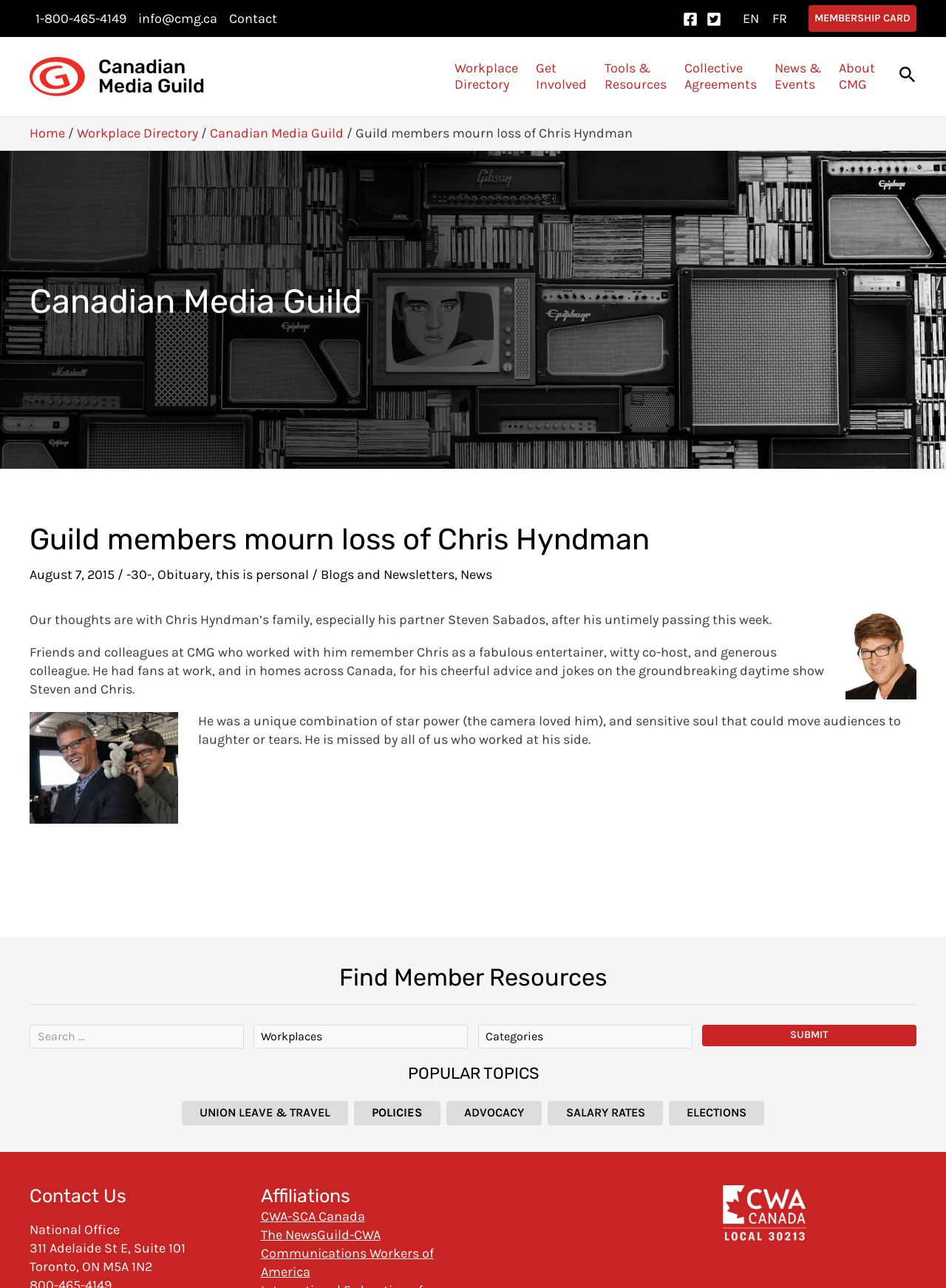Produce a meticulous description of the webpage.

The webpage is dedicated to the Canadian Media Guild, with a focus on mourning the loss of Chris Hyndman. At the top, there is a navigation menu with links to "Site Navigation", "Facebook", "Twitter", and "EN" and "FR" language options. Below this, there is a prominent link to "MEMBERSHIP CARD" and the Canadian Media Guild logo.

The main content of the page is an article with a heading "Guild members mourn loss of Chris Hyndman" and a subheading "August 7, 2015". The article features an image of Chris Hyndman and a passage of text expressing condolences to his family and colleagues. The text describes Chris as a "fabulous entertainer, witty co-host, and generous colleague" who will be missed by all who worked with him.

To the right of the article, there is a sidebar with links to various resources, including "Workplace Directory", "Get Involved", "Tools & Resources", "Collective Agreements", "News & Events", and "About CMG". There is also a search icon link at the top right corner of the page.

Further down the page, there is a section titled "Find Member Resources" with a search form and dropdown menus for "Workplaces" and "Categories". Below this, there is a section titled "POPULAR TOPICS" with links to various topics, including "UNION LEAVE & TRAVEL", "POLICIES", "ADVOCACY", "SALARY RATES", and "ELECTIONS".

At the bottom of the page, there is a footer section with contact information for the National Office, affiliations with other organizations, and a footer widget with an image of a CWA LOCAL logo.